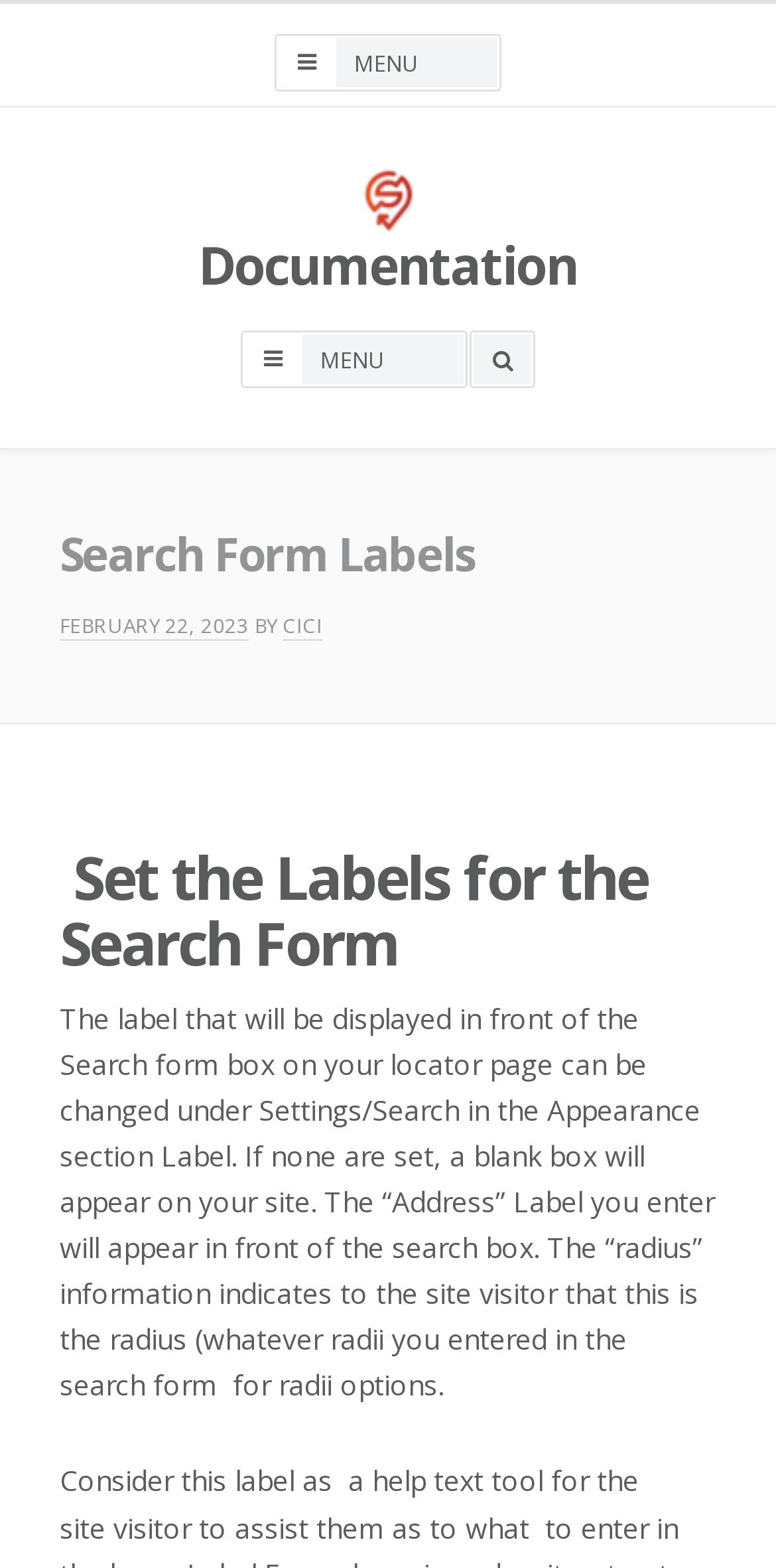What is the function of the 'OPEN A SEARCH BOX' button?
By examining the image, provide a one-word or phrase answer.

To open a search box